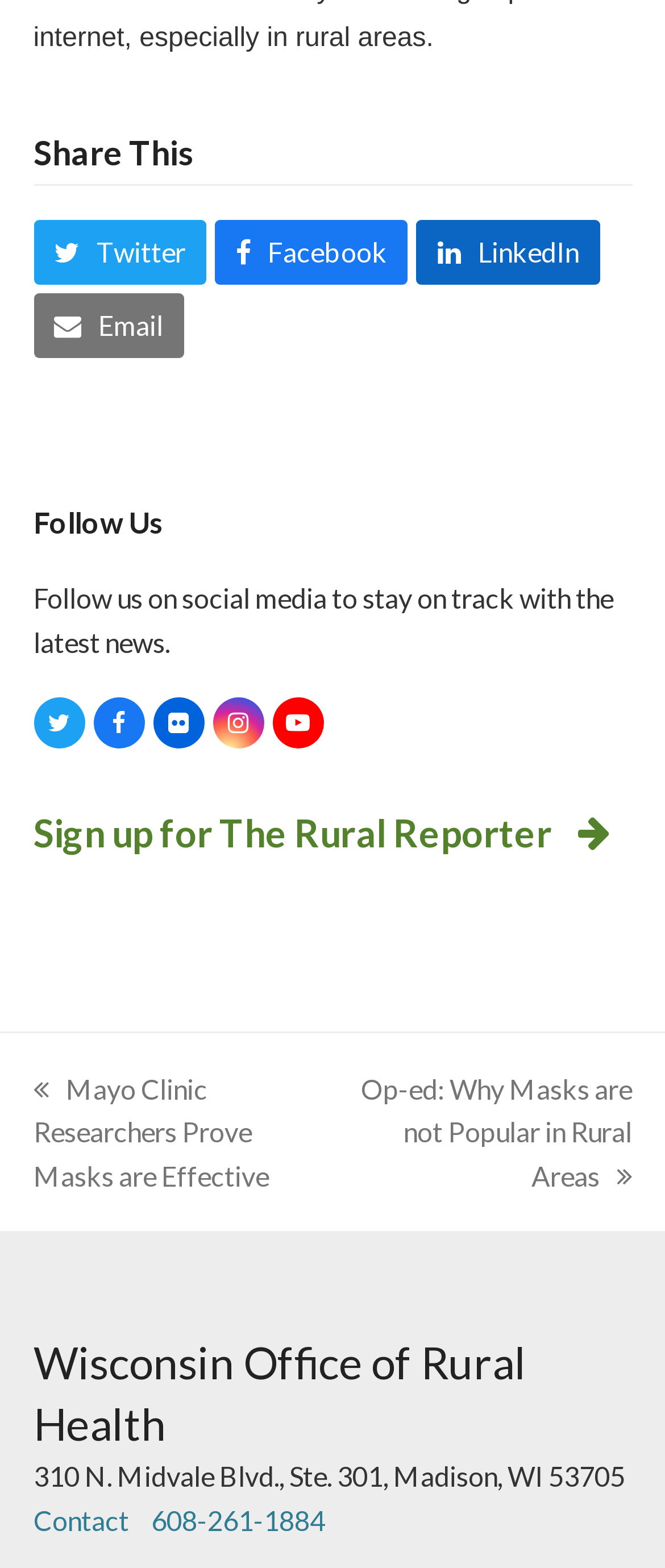What is the phone number to contact the Wisconsin Office of Rural Health?
Use the information from the image to give a detailed answer to the question.

I found the phone number by looking at the link element that contains the phone number information.